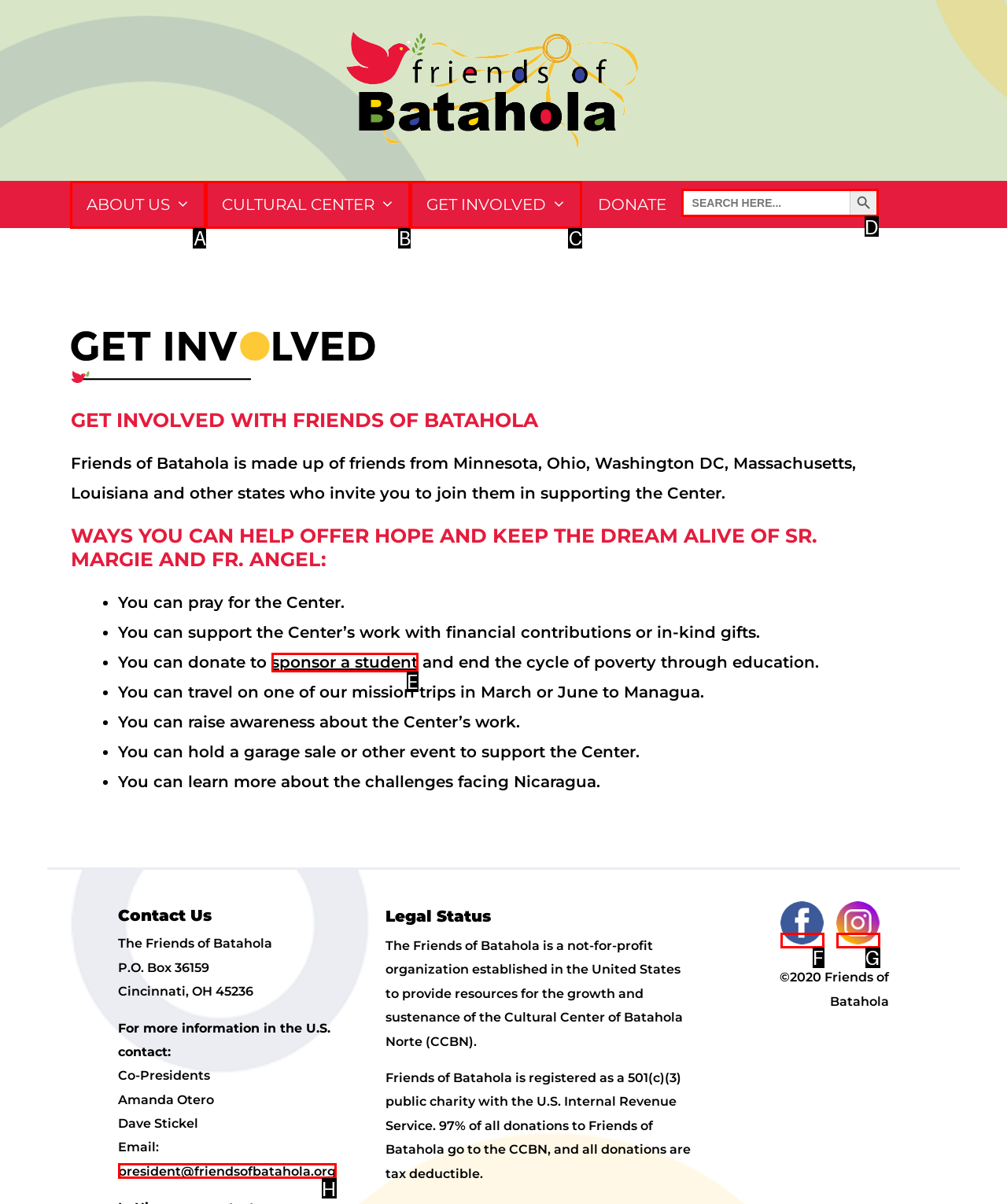Point out the option that needs to be clicked to fulfill the following instruction: Search for something
Answer with the letter of the appropriate choice from the listed options.

D